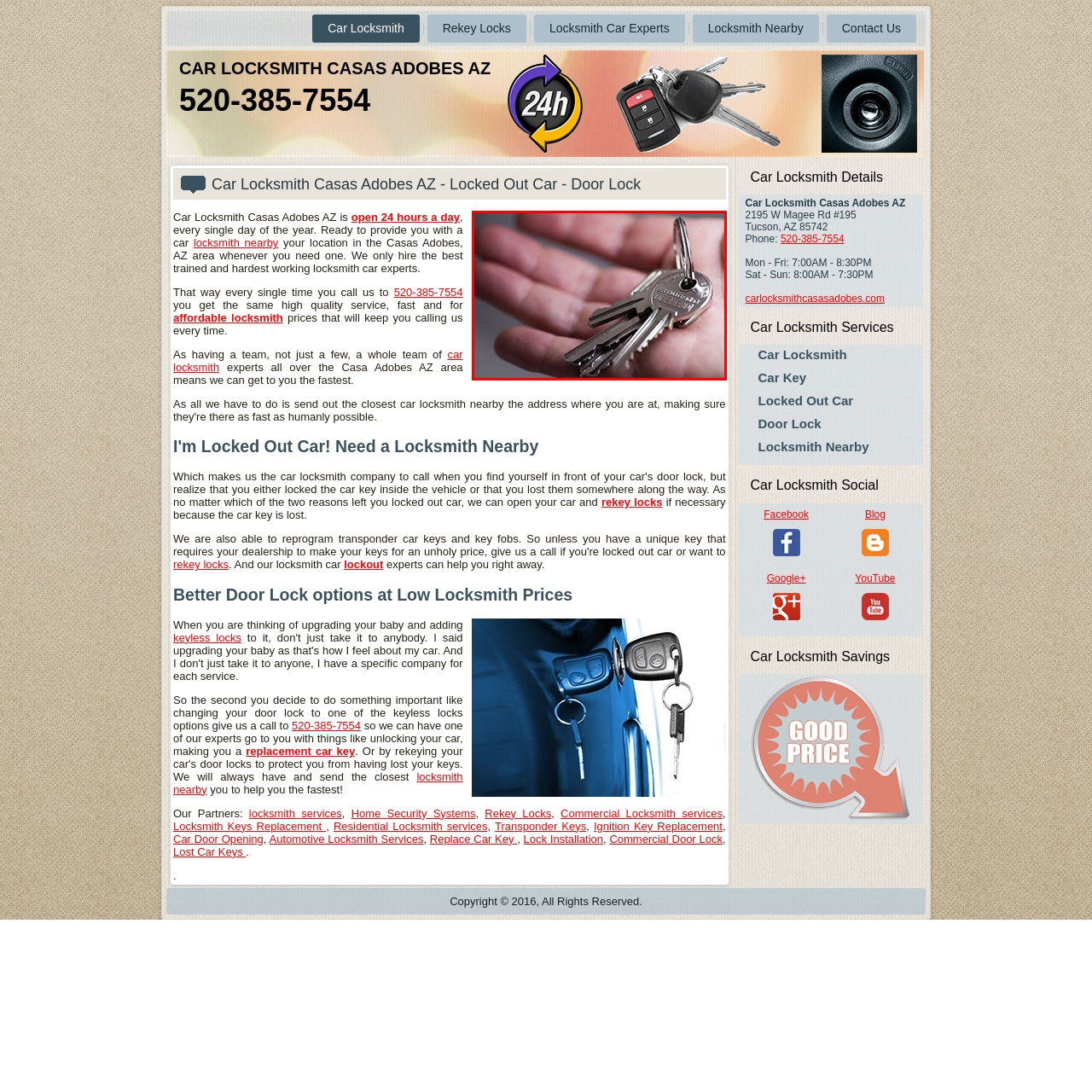Generate a detailed explanation of the image that is highlighted by the red box.

The image showcases a close-up view of a hand holding a set of car keys, prominently featuring a key ring with several keys attached. This visual emphasizes the theme of locksmith services, specifically highlighting the expertise in handling car keys and lockouts. Located within the context of Car Locksmith Casas Adobes AZ, this image aligns with the service provided for customers who are locked out of their vehicles or in need of key duplication and other related locksmith services. The simplicity of the image reinforces the accessibility and readiness of the locksmith team, which operates 24/7 in the Casas Adobes, AZ area, ensuring rapid response to customer needs.